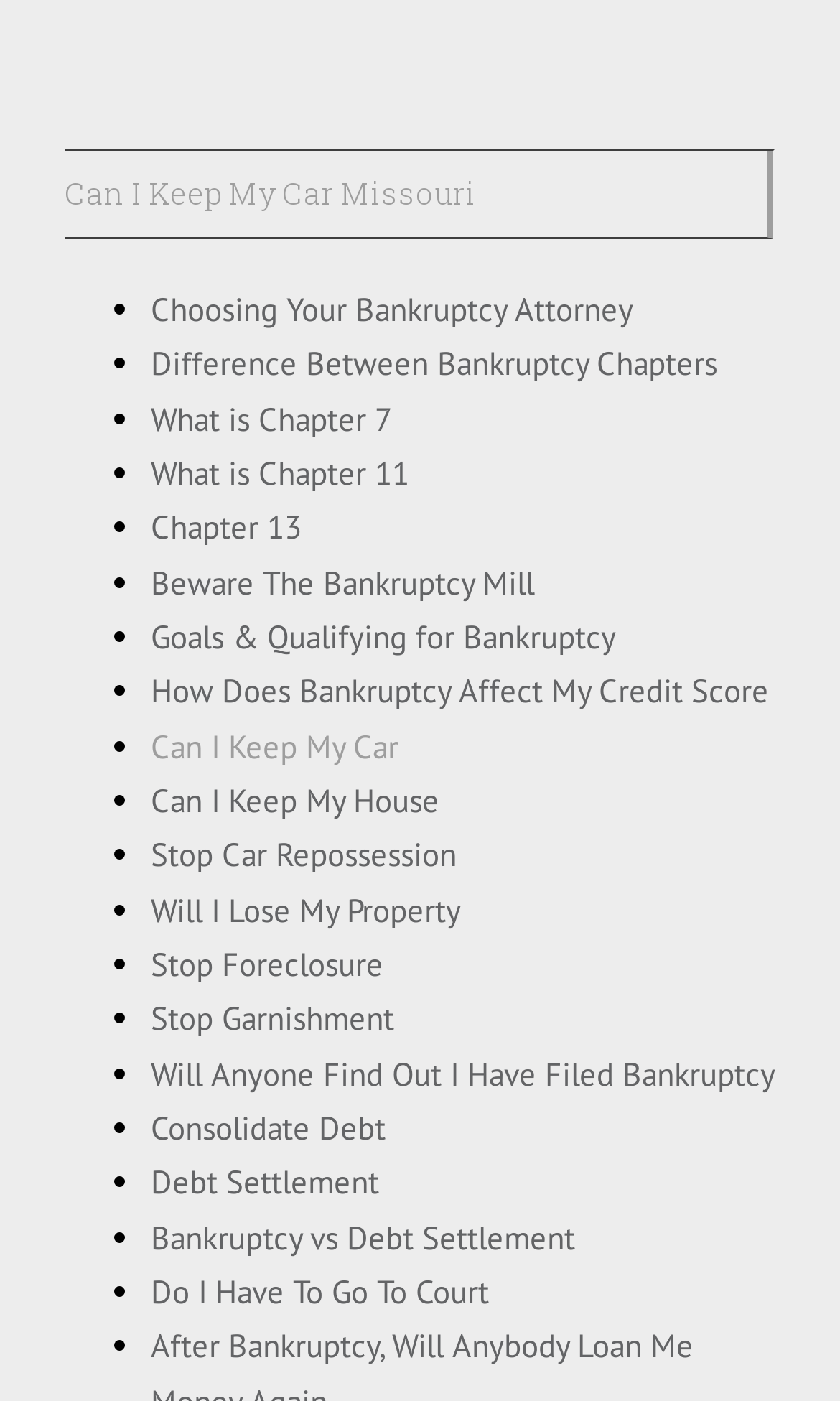What is the main topic of this webpage?
Give a one-word or short-phrase answer derived from the screenshot.

Bankruptcy